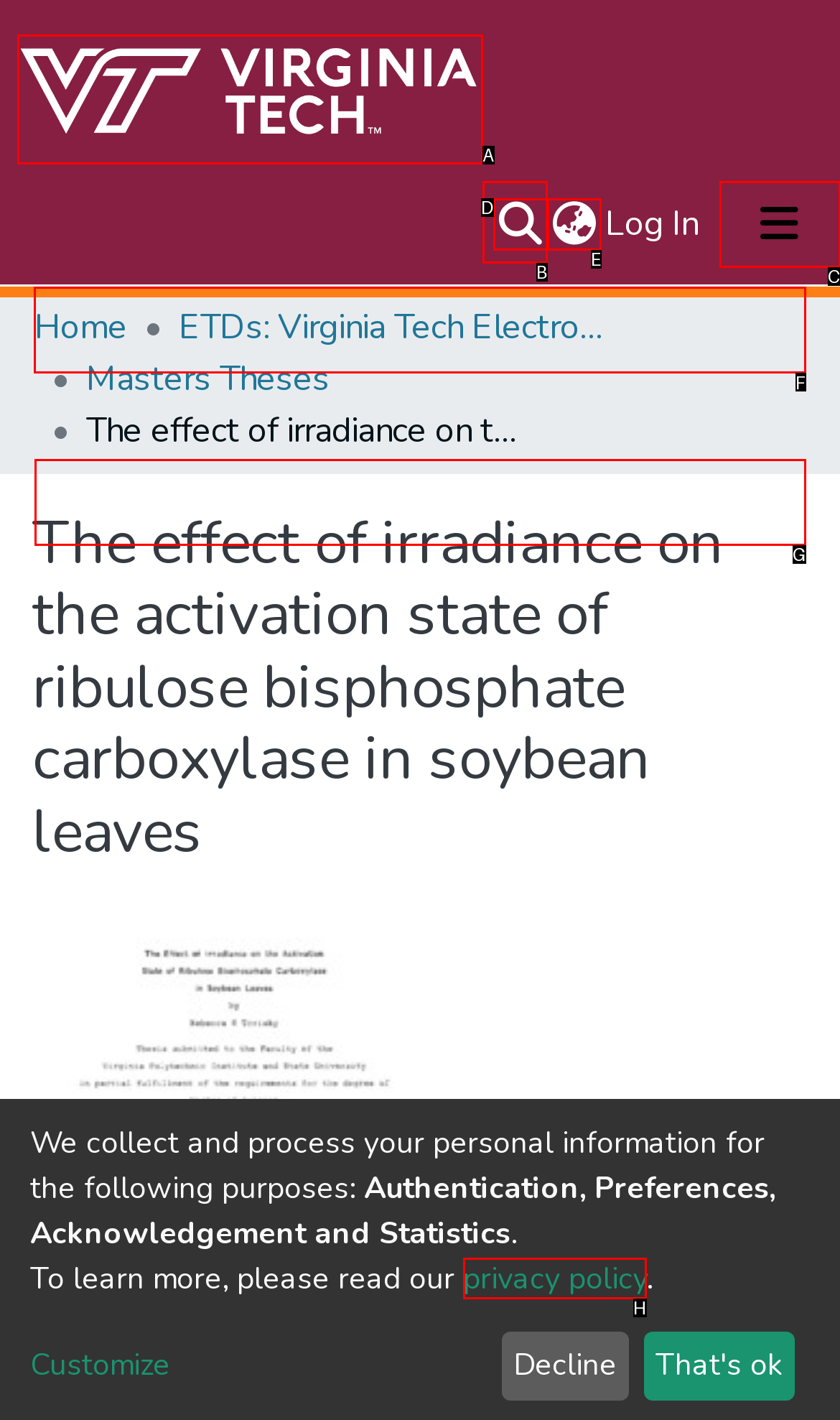Choose the UI element you need to click to carry out the task: Go to the About page.
Respond with the corresponding option's letter.

F